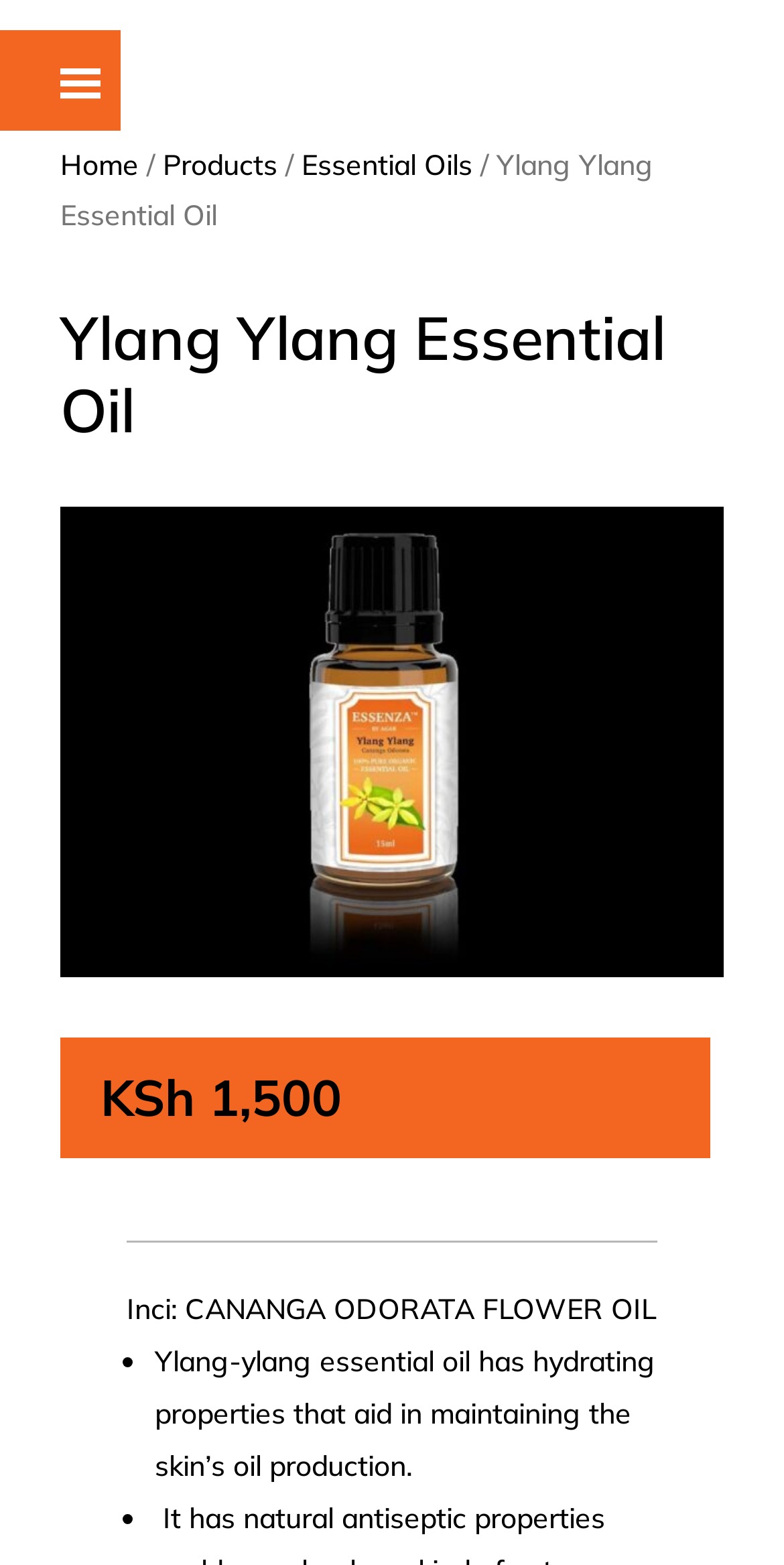How many navigation links are at the top of the webpage?
Please use the visual content to give a single word or phrase answer.

6